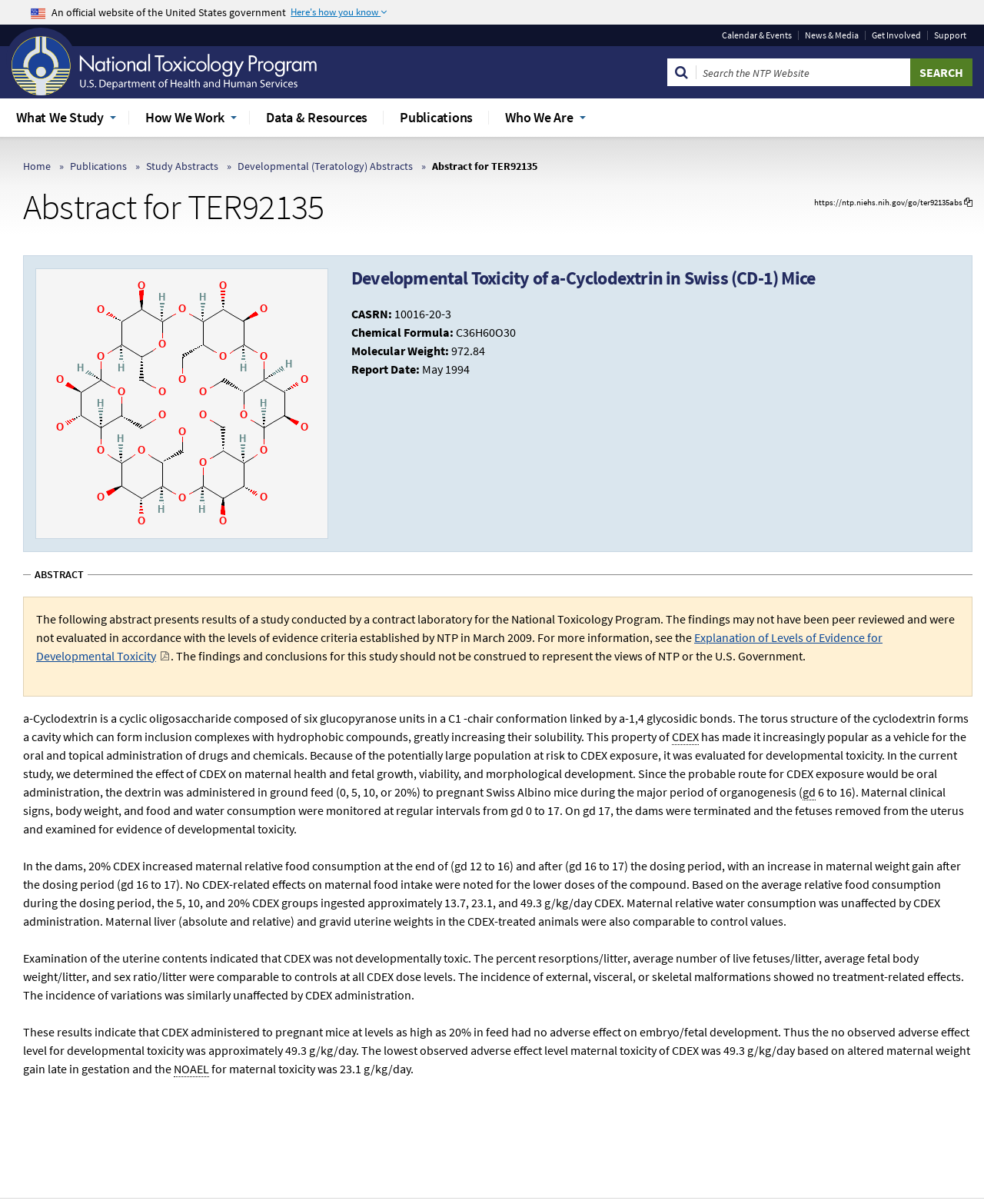Refer to the image and provide a thorough answer to this question:
What was the effect of 20% a-Cyclodextrin on maternal weight gain?

According to the abstract, 20% a-Cyclodextrin increased maternal relative food consumption at the end of and after the dosing period, with an increase in maternal weight gain after the dosing period.